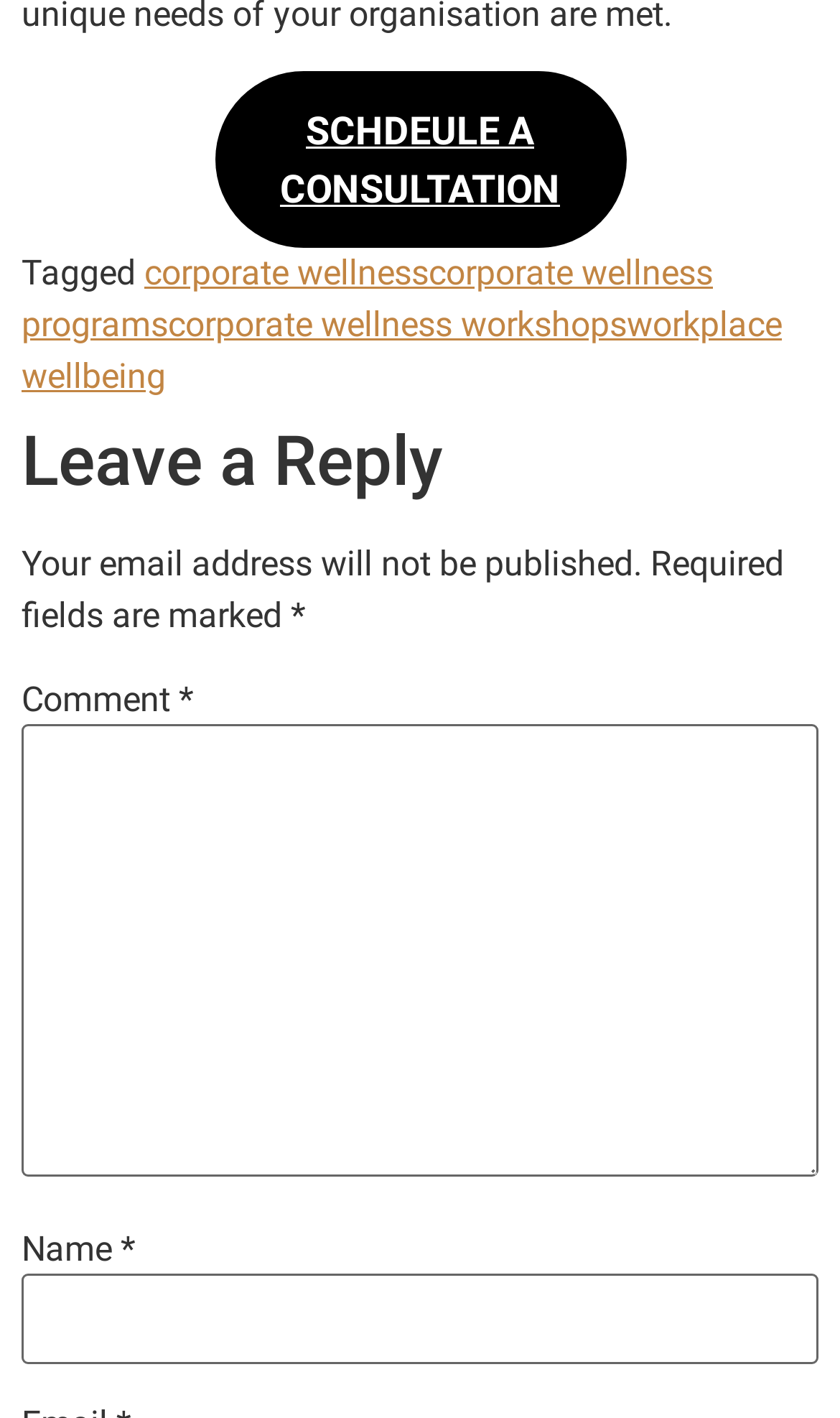What is the purpose of the textbox labeled 'Comment *'?
Utilize the information in the image to give a detailed answer to the question.

The textbox labeled 'Comment *' is a required field, indicating that users must enter a comment to leave a reply. The purpose of this field is to allow users to enter their comments or thoughts.